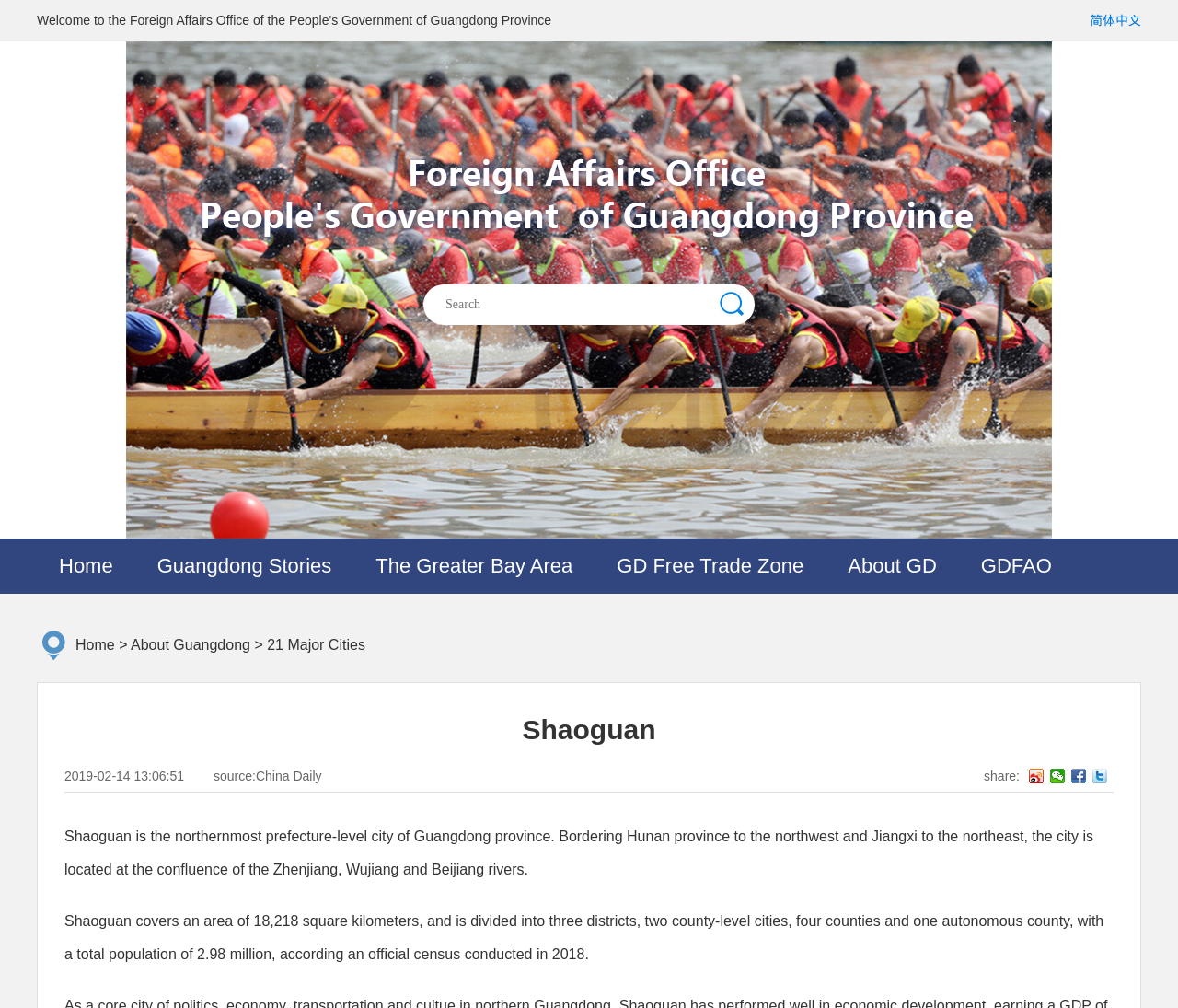Extract the bounding box coordinates of the UI element described by: "placeholder="Search"". The coordinates should include four float numbers ranging from 0 to 1, e.g., [left, top, right, bottom].

[0.378, 0.282, 0.597, 0.322]